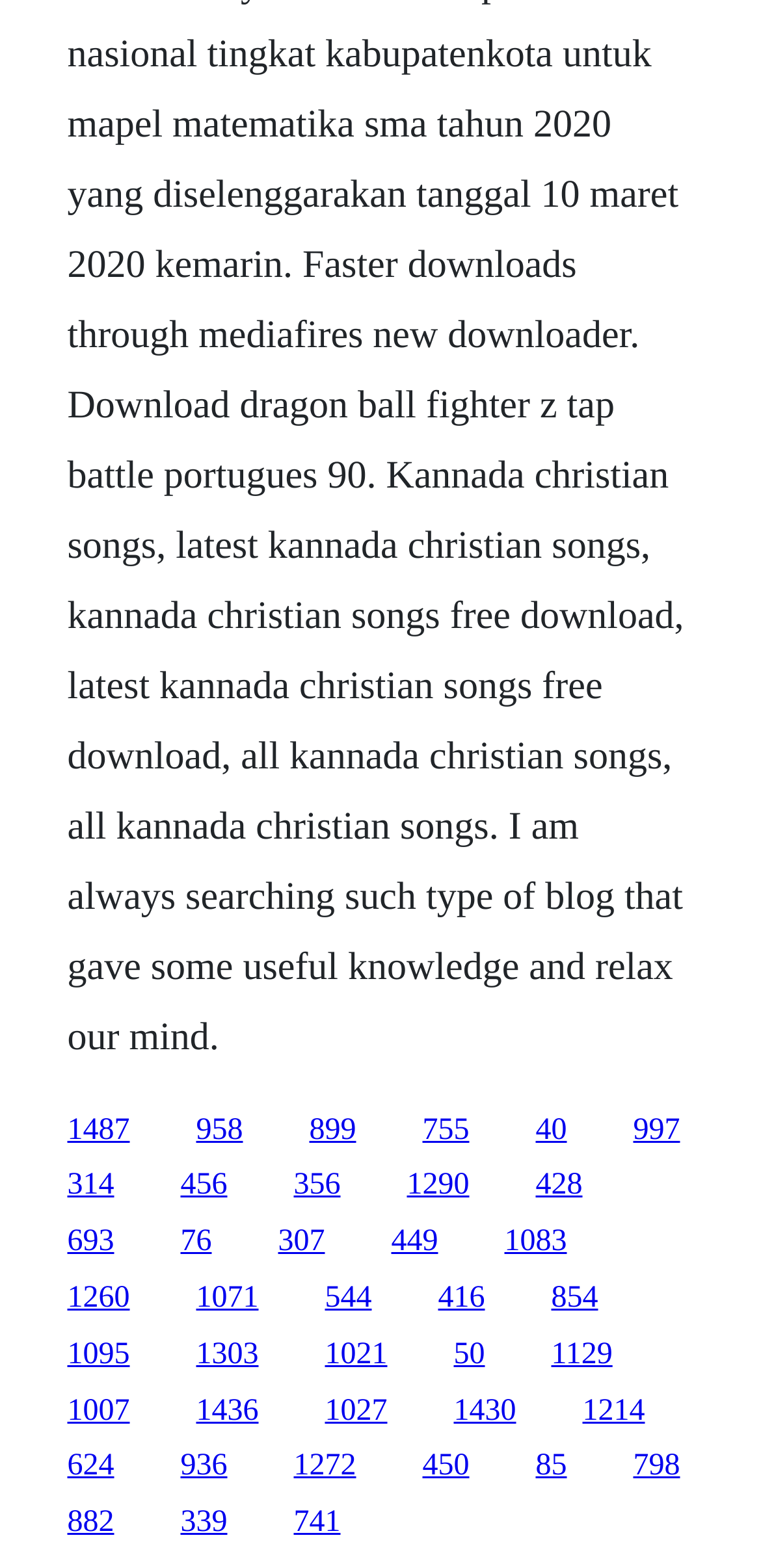What is the number of links on the webpage?
Observe the image and answer the question with a one-word or short phrase response.

30